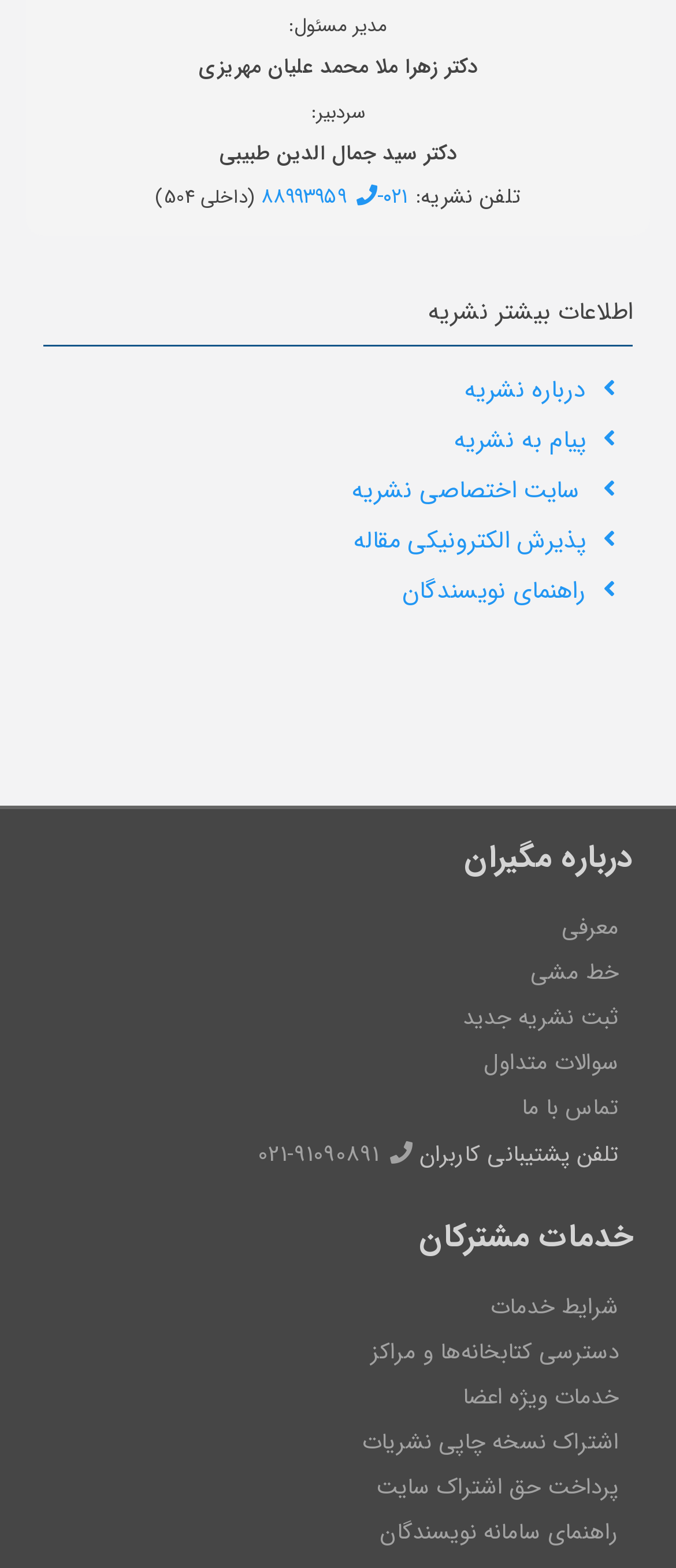Please find the bounding box coordinates of the section that needs to be clicked to achieve this instruction: "submit an electronic article".

[0.064, 0.328, 0.91, 0.36]